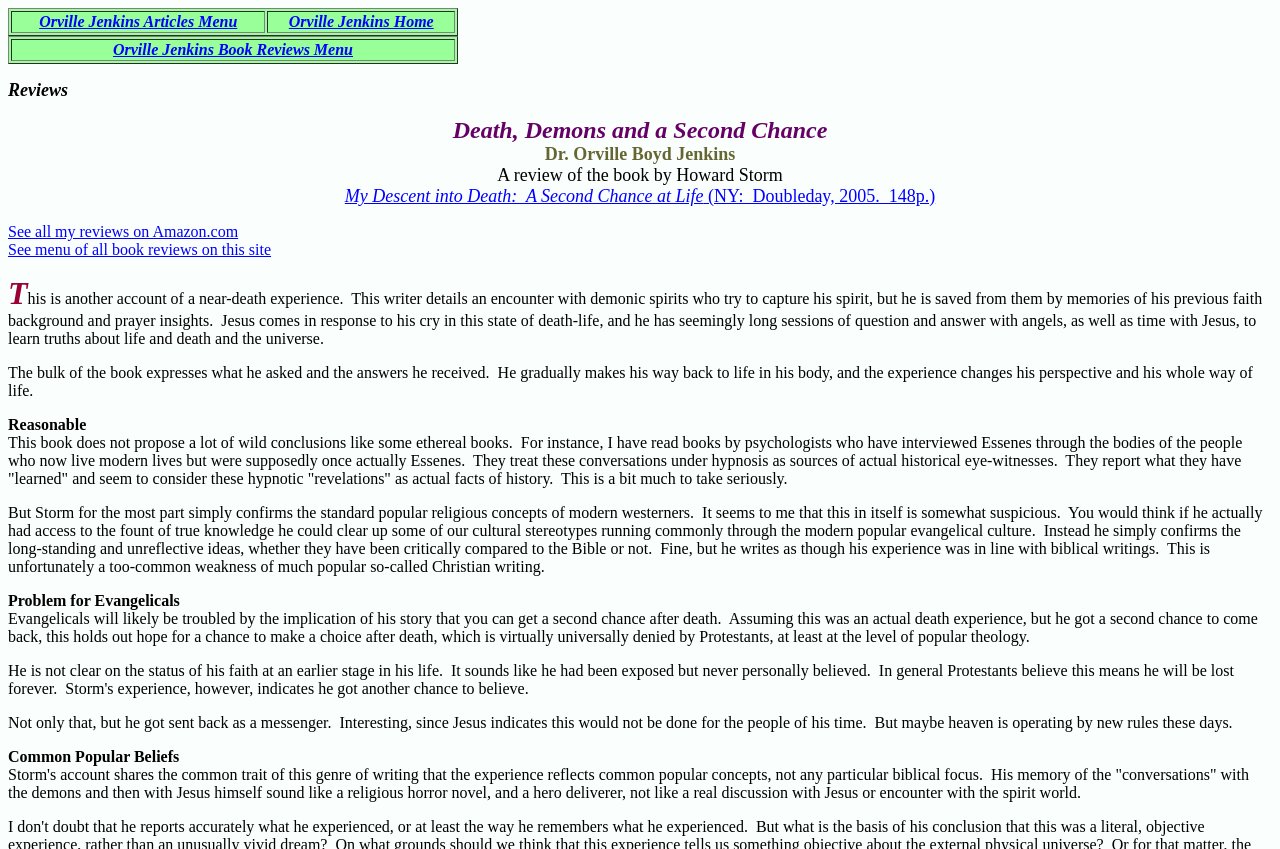Provide a brief response to the question below using a single word or phrase: 
What is the main theme of the book according to the reviewer?

Near-death experience